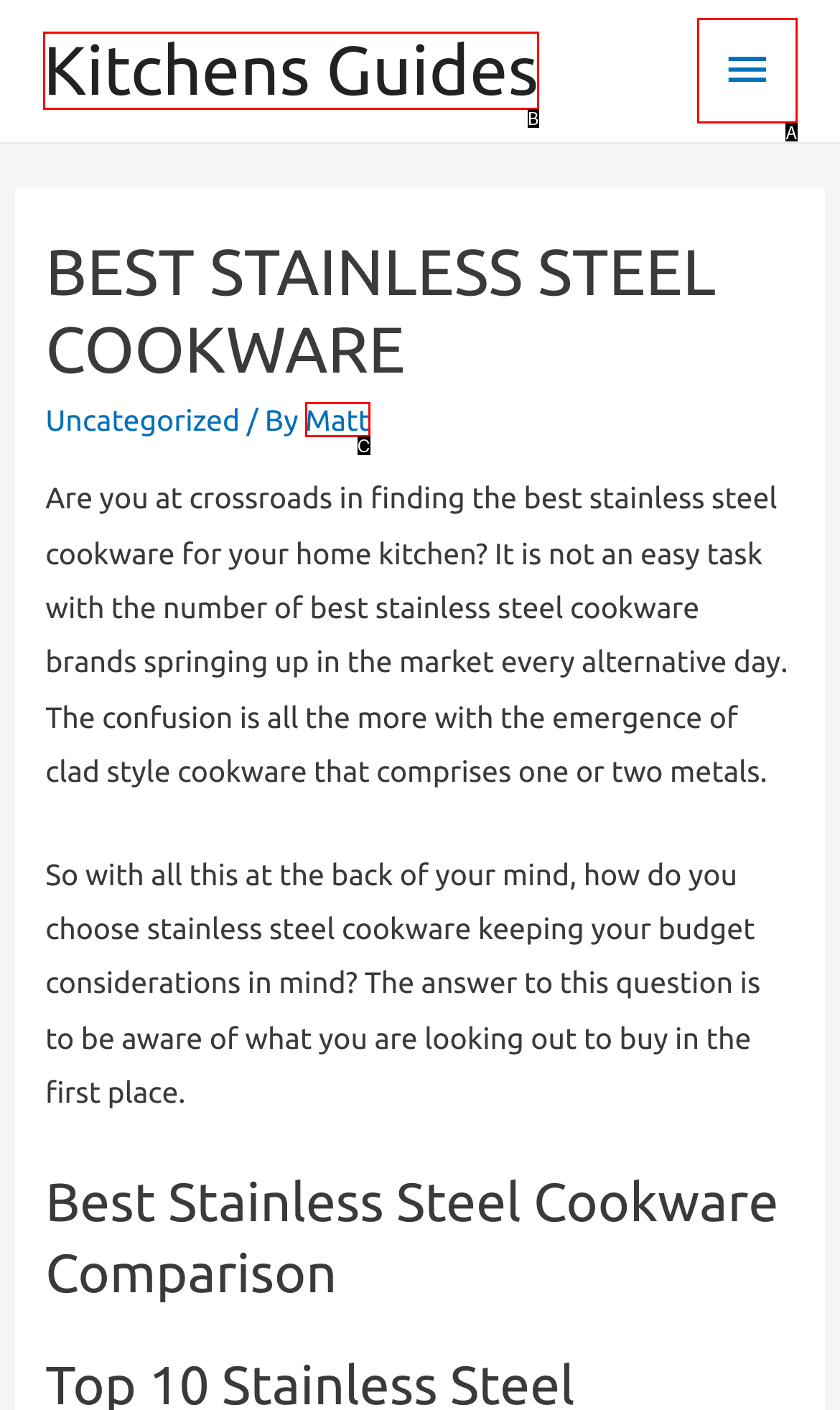Tell me which one HTML element best matches the description: Kitchens Guides
Answer with the option's letter from the given choices directly.

B